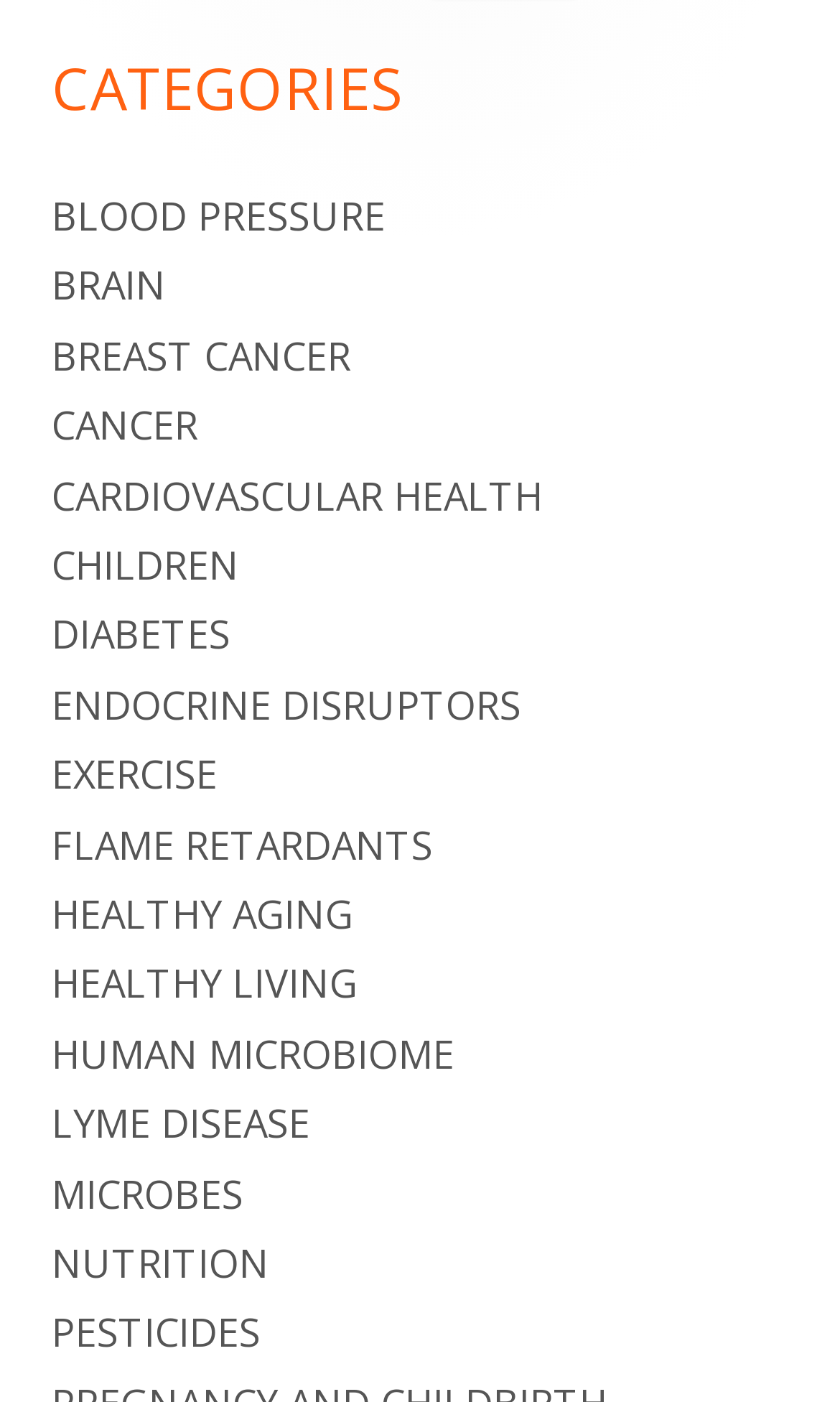Please locate the bounding box coordinates of the element that needs to be clicked to achieve the following instruction: "Change language to English". The coordinates should be four float numbers between 0 and 1, i.e., [left, top, right, bottom].

None